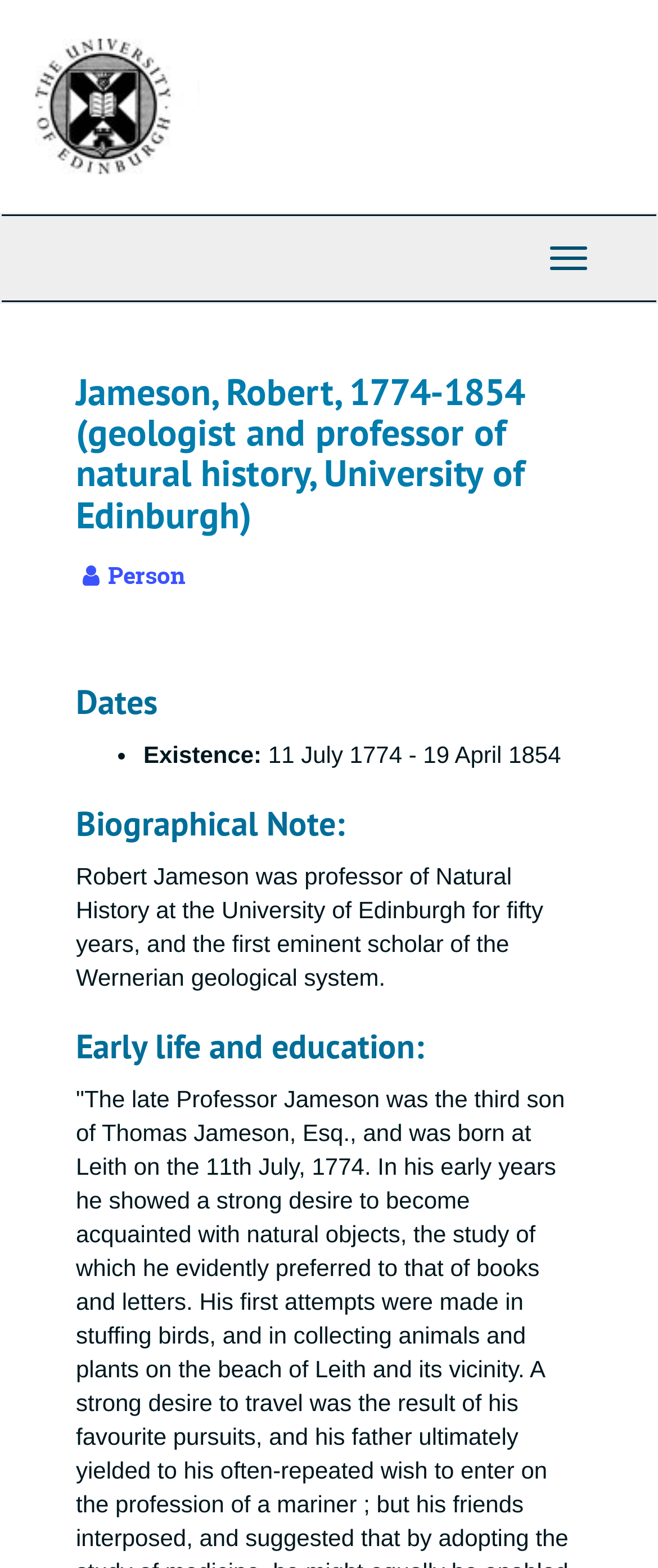What is the name of the geological system Robert Jameson was a scholar of?
Can you provide a detailed and comprehensive answer to the question?

I found this information by looking at the biographical note section, where it is stated that 'Robert Jameson was... the first eminent scholar of the Wernerian geological system'.